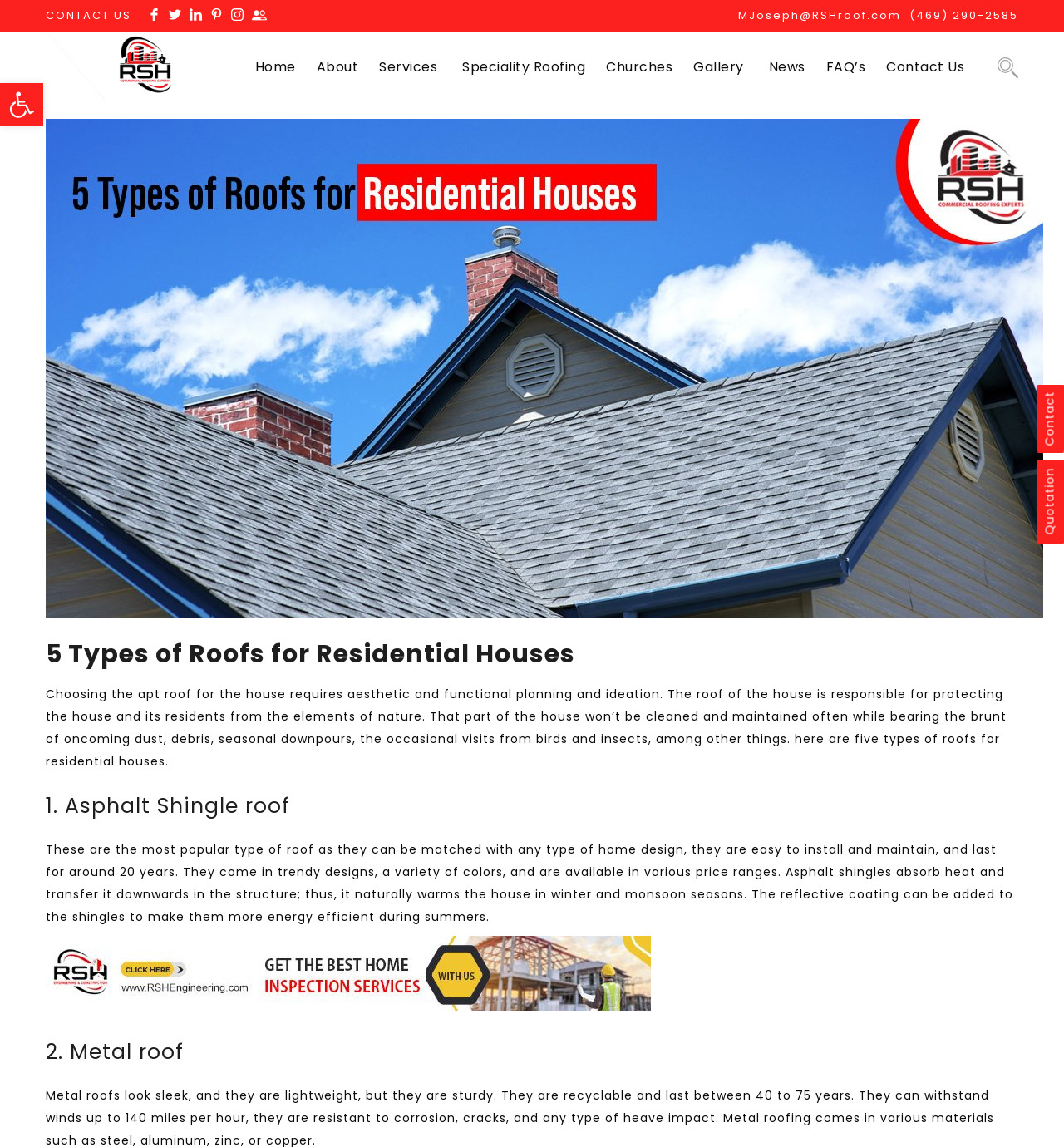Please find the top heading of the webpage and generate its text.

5 Types of Roofs for Residential Houses